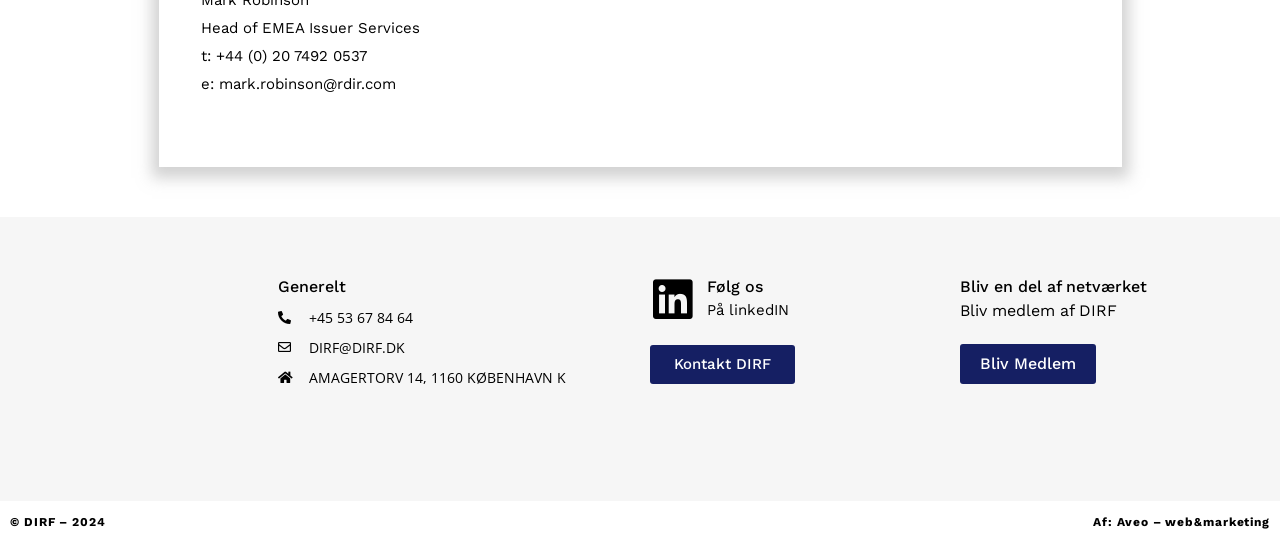Provide the bounding box coordinates of the HTML element described by the text: "Aveo – web&marketing". The coordinates should be in the format [left, top, right, bottom] with values between 0 and 1.

[0.873, 0.948, 0.992, 0.973]